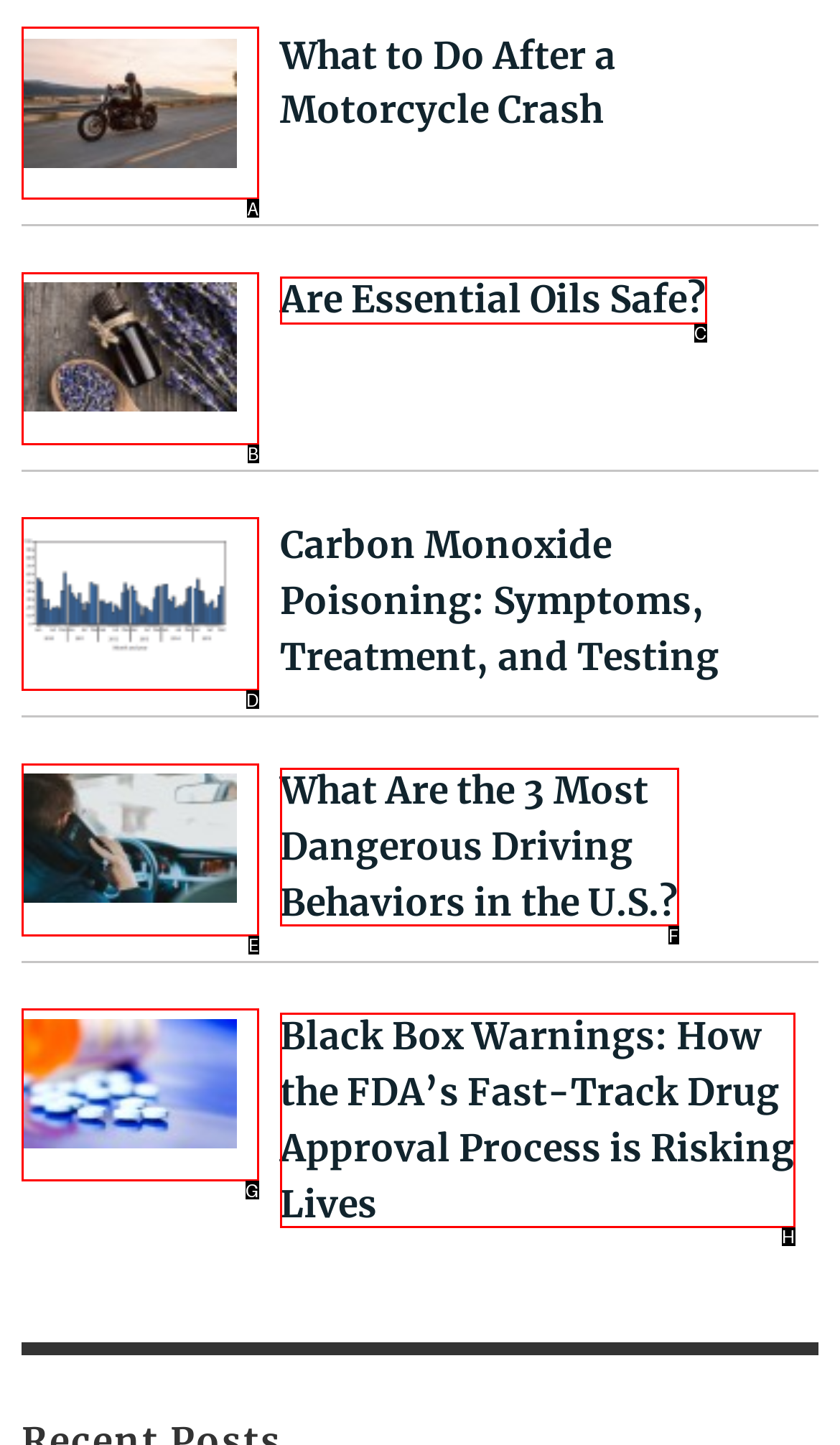Figure out which option to click to perform the following task: View Board Games and Family Games
Provide the letter of the correct option in your response.

None